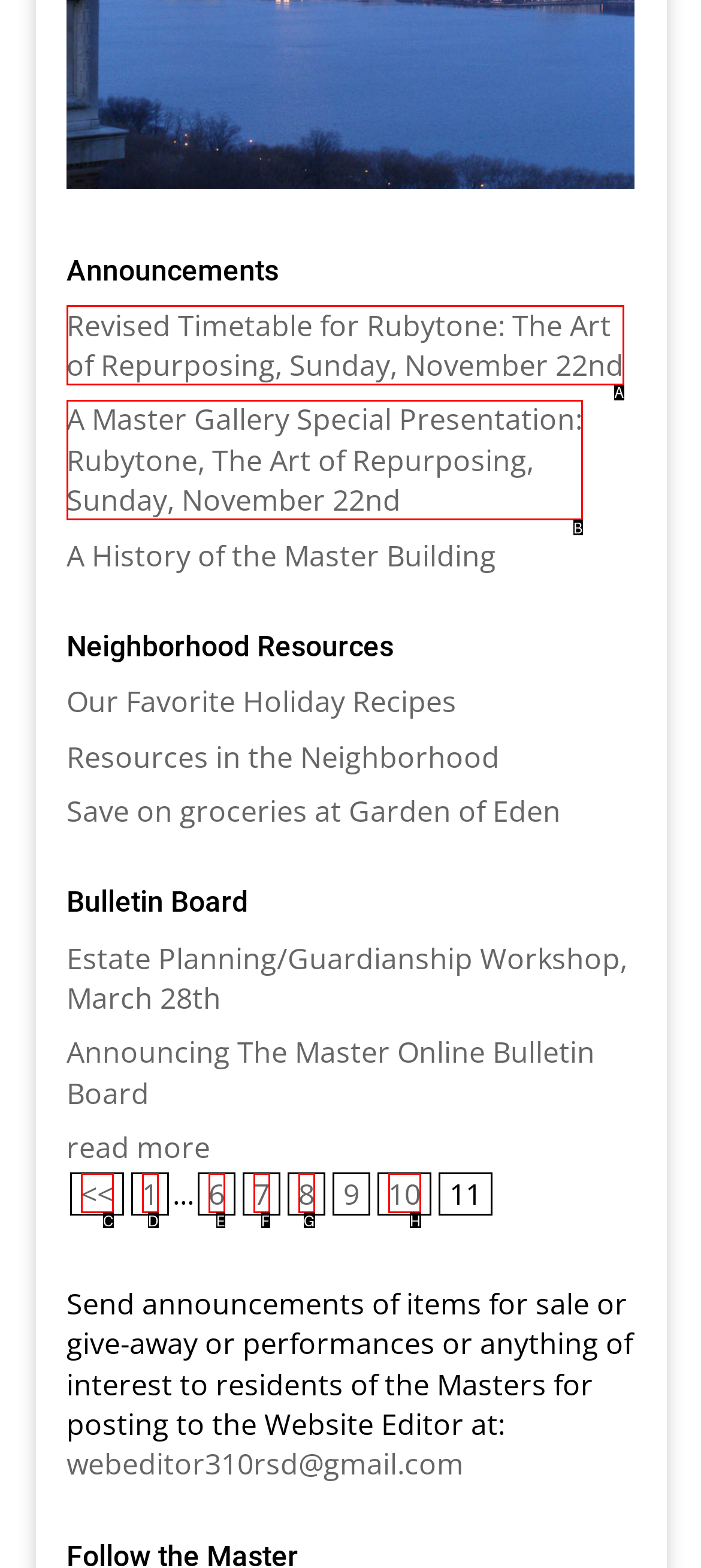Choose the option that best matches the description: 1
Indicate the letter of the matching option directly.

D